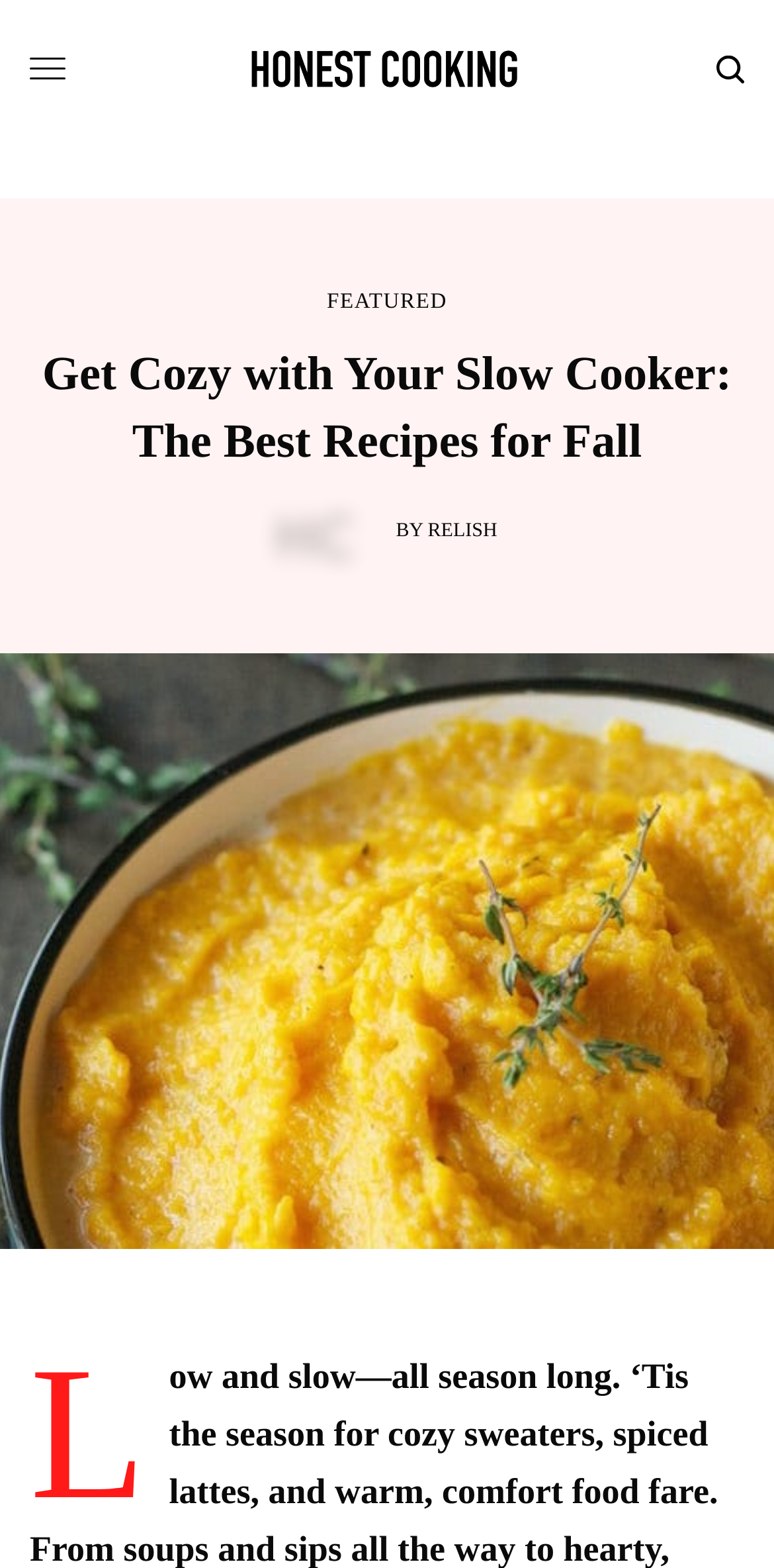Construct a thorough caption encompassing all aspects of the webpage.

The webpage is focused on showcasing slow cooker recipes for the fall season. At the top left, there is a link to "Honest Cooking" accompanied by an image with the same name. On the top right, there is a small image with no description. 

Below the top section, there is a header that spans almost the entire width of the page, containing the title "Get Cozy with Your Slow Cooker: The Best Recipes for Fall". This title is prominently displayed and serves as the main heading of the page.

Underneath the header, there is a section with a "FEATURED" label. To the right of this label, there is a "BY" text, followed by a link to "RELISH". This section appears to be providing attribution or credits for the featured content.

Overall, the webpage is organized to draw attention to the main title and then provide additional context and credits below.